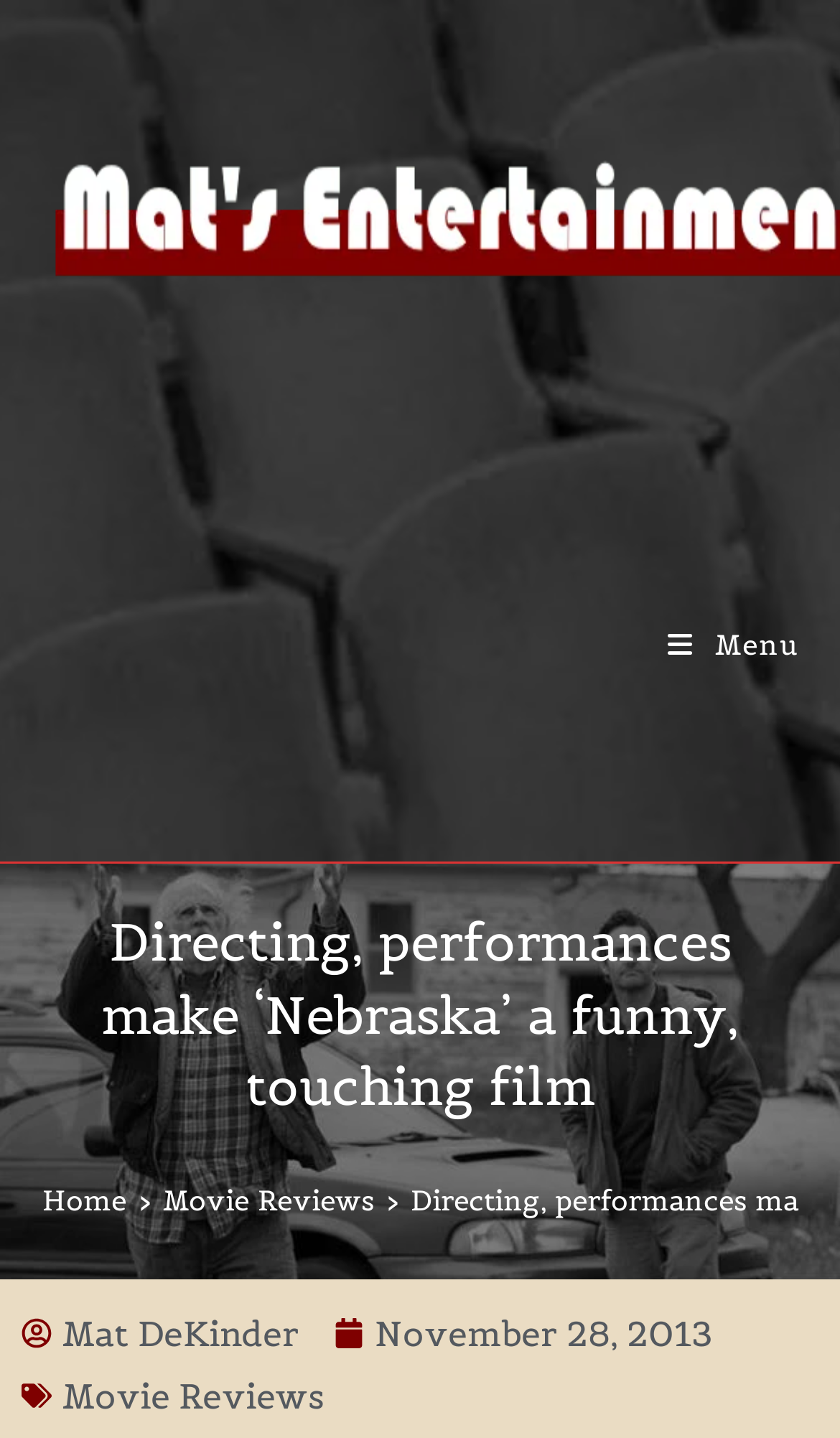Analyze the image and provide a detailed answer to the question: What is the category of the article?

I determined the category by examining the breadcrumb navigation, which shows the path 'Home > Movie Reviews', indicating that the current article belongs to the 'Movie Reviews' category.